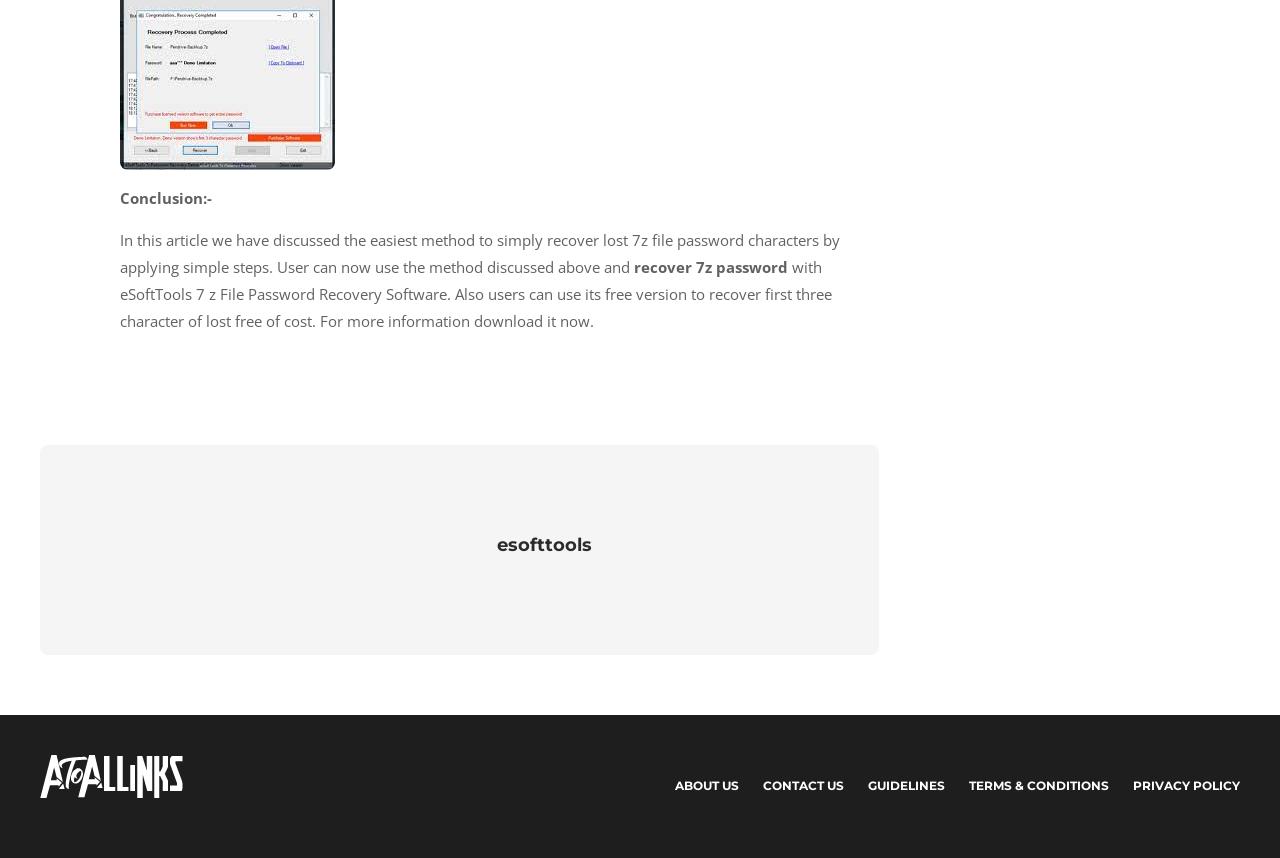Kindly respond to the following question with a single word or a brief phrase: 
What is the topic of the article?

Recovering lost 7z file password